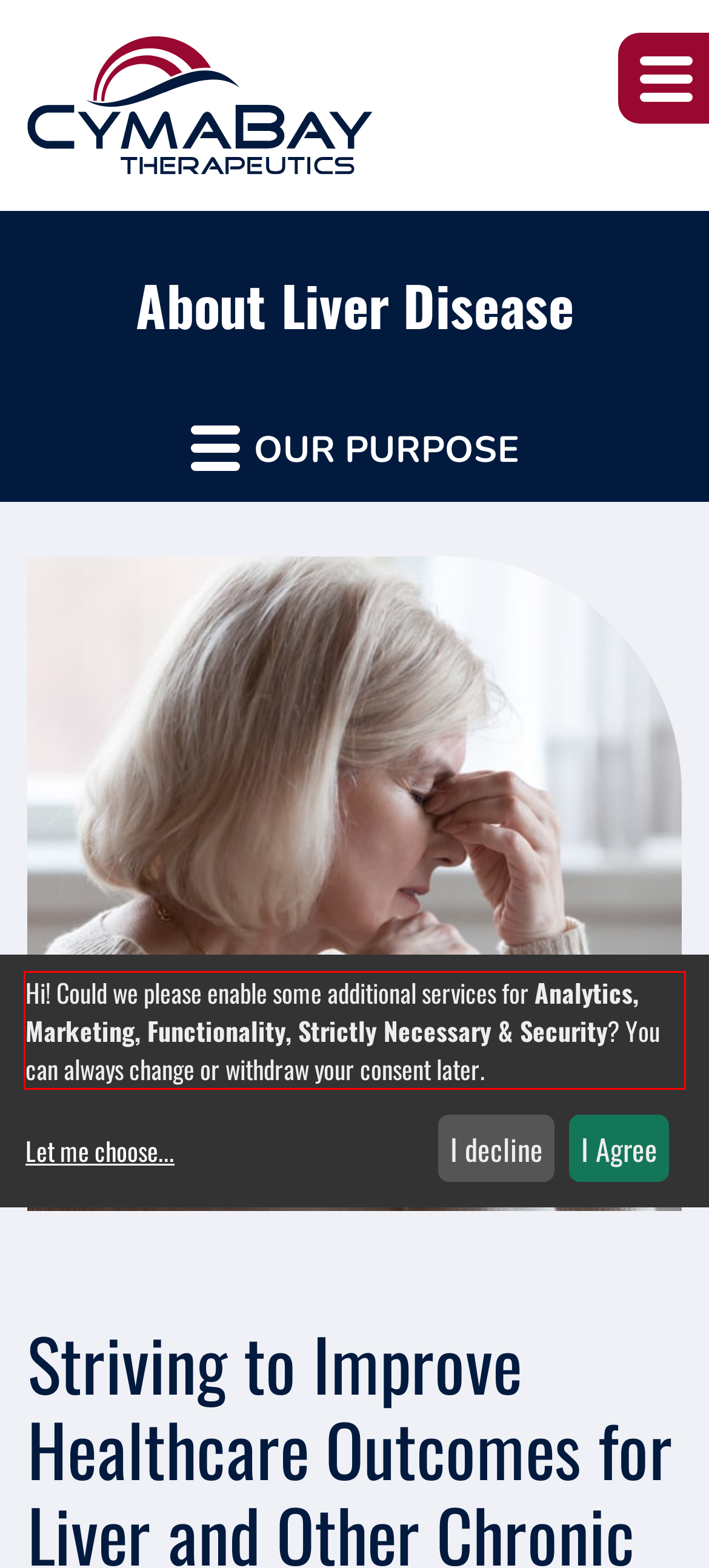Analyze the screenshot of the webpage that features a red bounding box and recognize the text content enclosed within this red bounding box.

Hi! Could we please enable some additional services for Analytics, Marketing, Functionality, Strictly Necessary & Security? You can always change or withdraw your consent later.